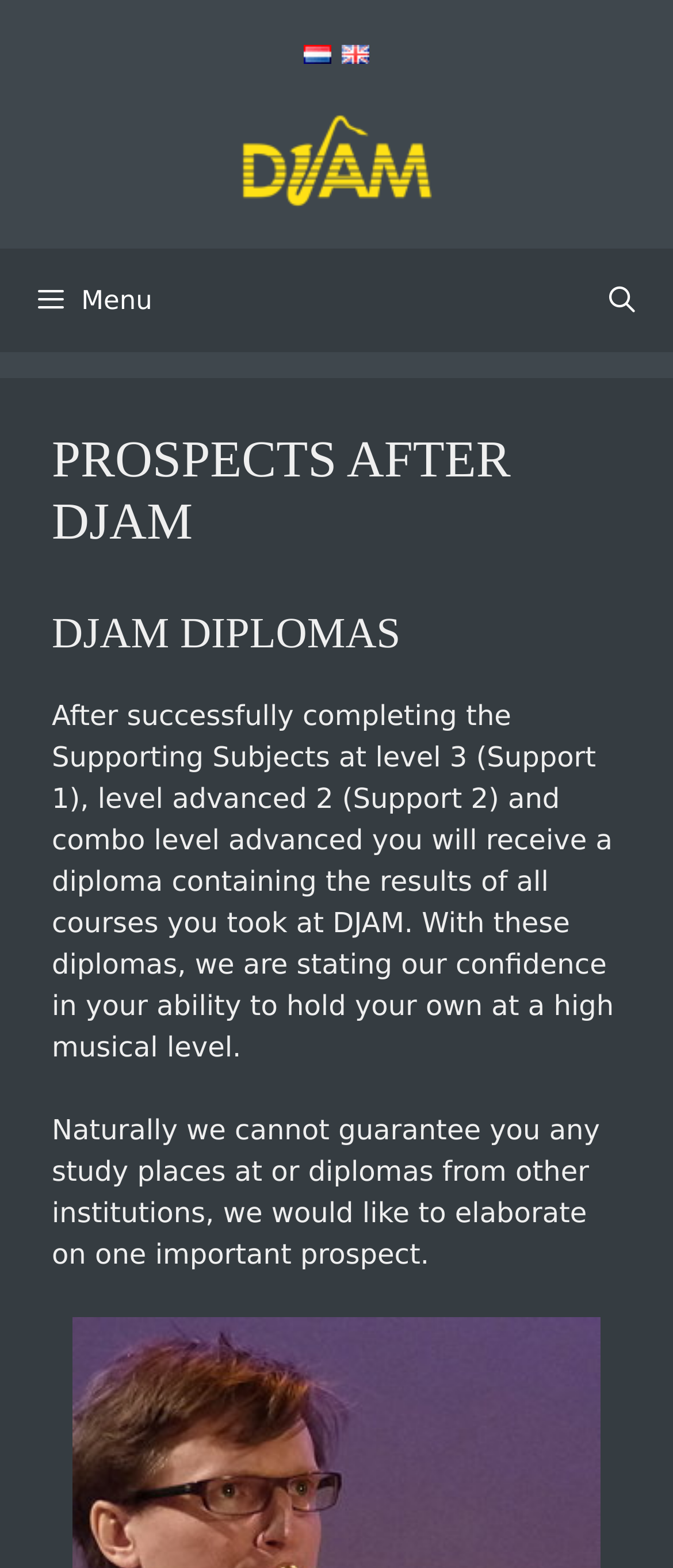Determine the main text heading of the webpage and provide its content.

PROSPECTS AFTER DJAM